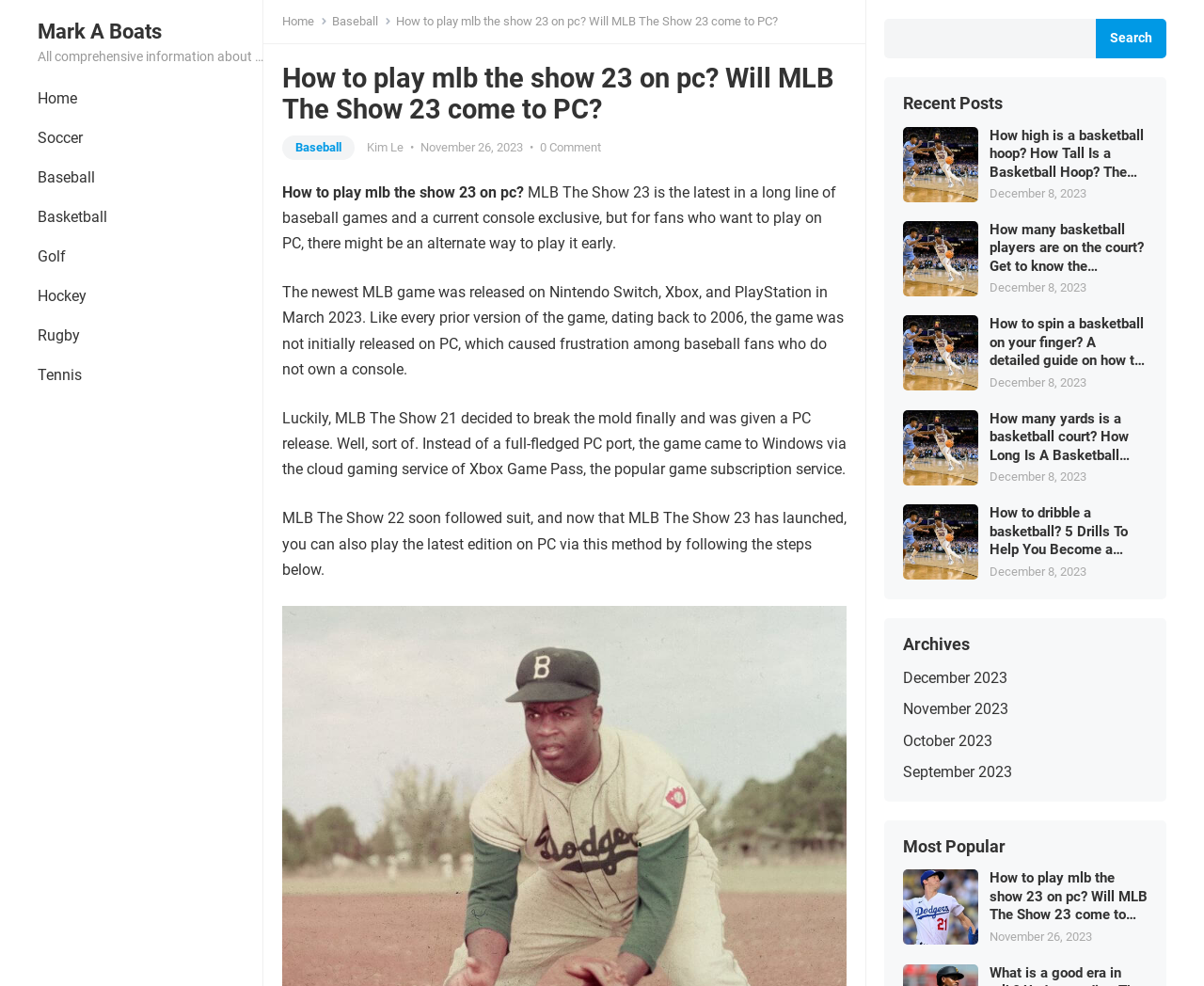Locate the bounding box coordinates of the clickable part needed for the task: "Click on the 'Baseball' link".

[0.016, 0.161, 0.095, 0.201]